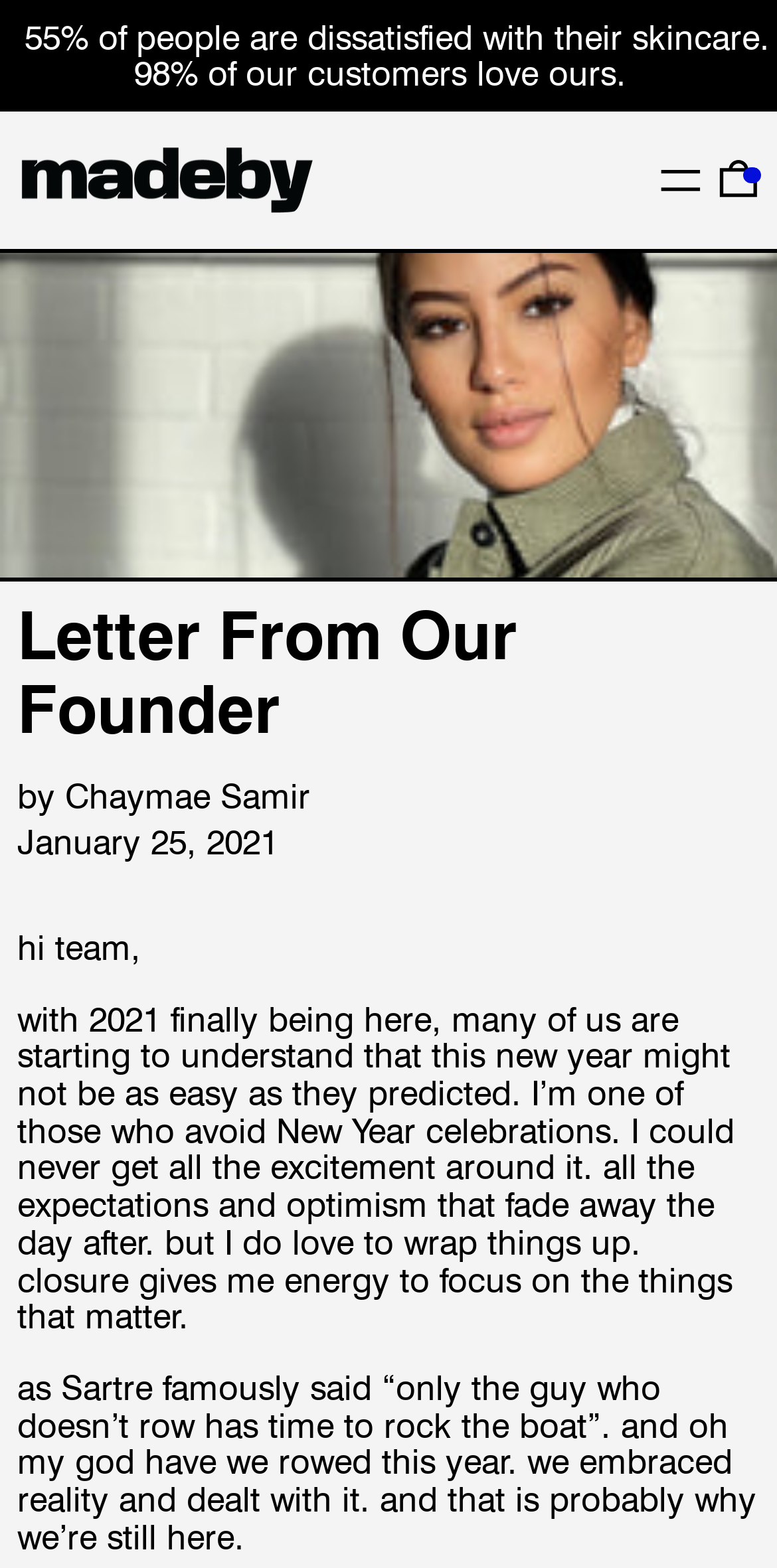Give a one-word or short phrase answer to the question: 
What is the name of the founder?

Chaymae Samir